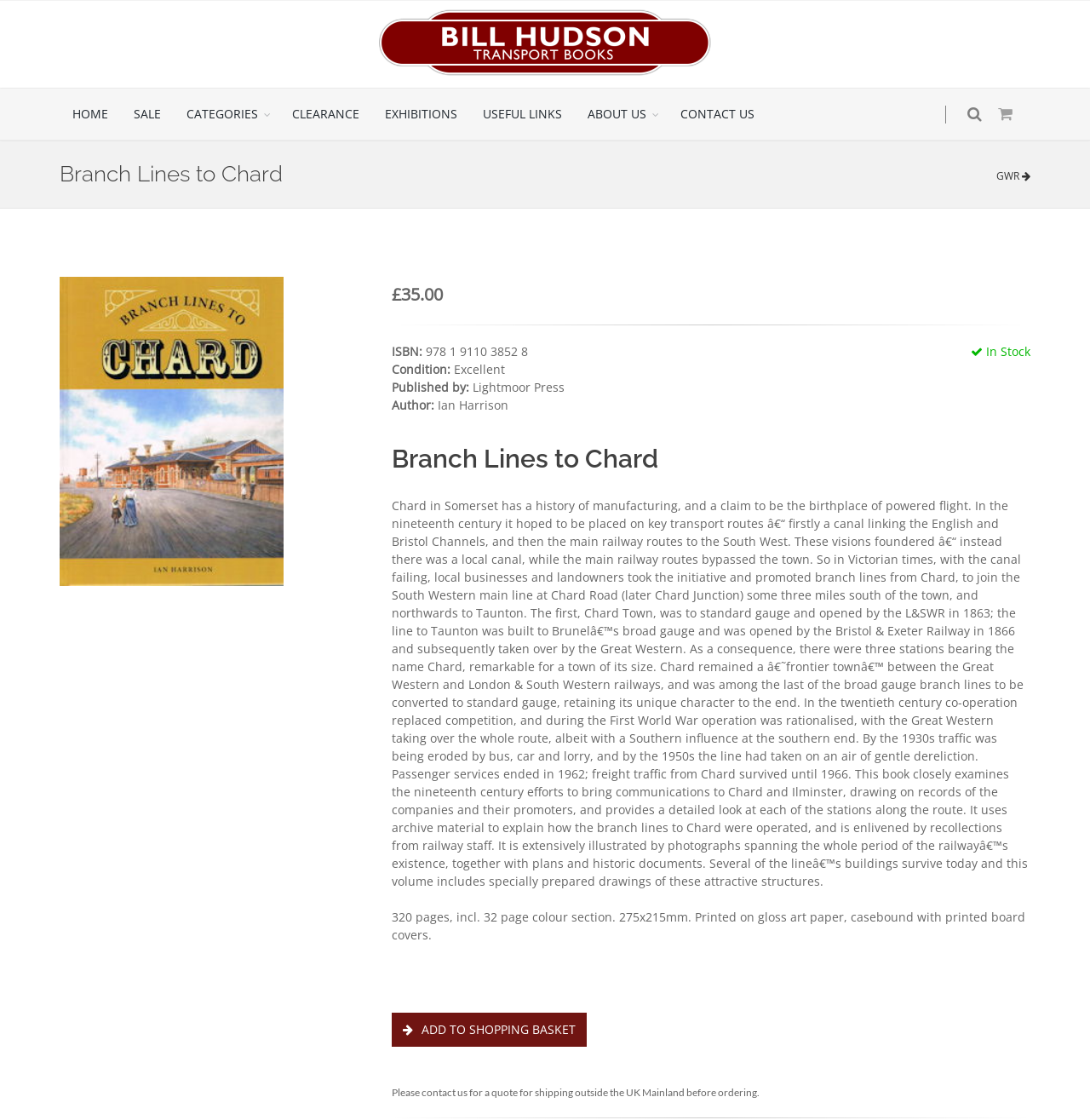What is the publisher of the book?
Craft a detailed and extensive response to the question.

The publisher of the book is mentioned in the product details section, where it is stated to be published by Lightmoor Press.